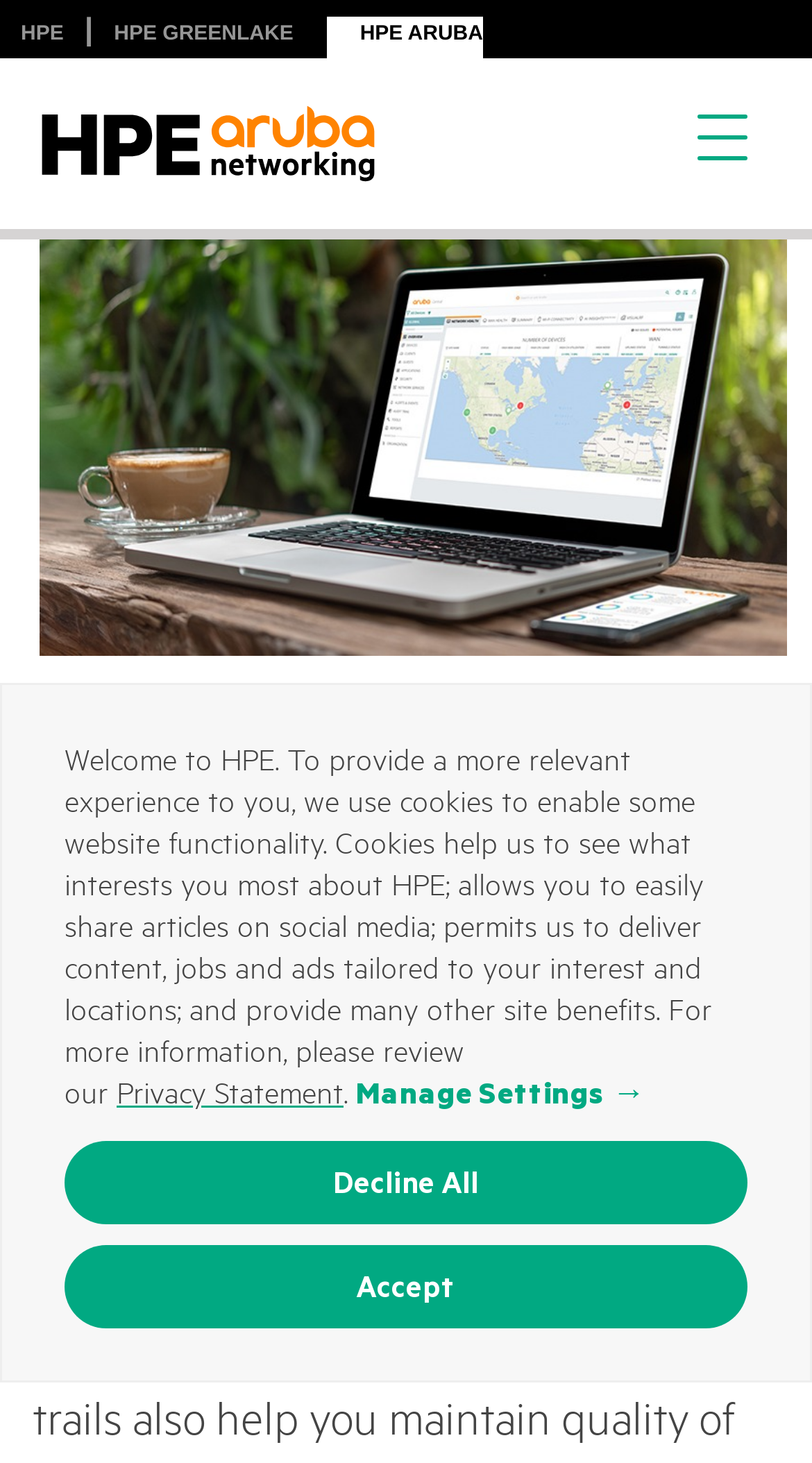Find the bounding box of the UI element described as: "The Scottish Farmer". The bounding box coordinates should be given as four float values between 0 and 1, i.e., [left, top, right, bottom].

None